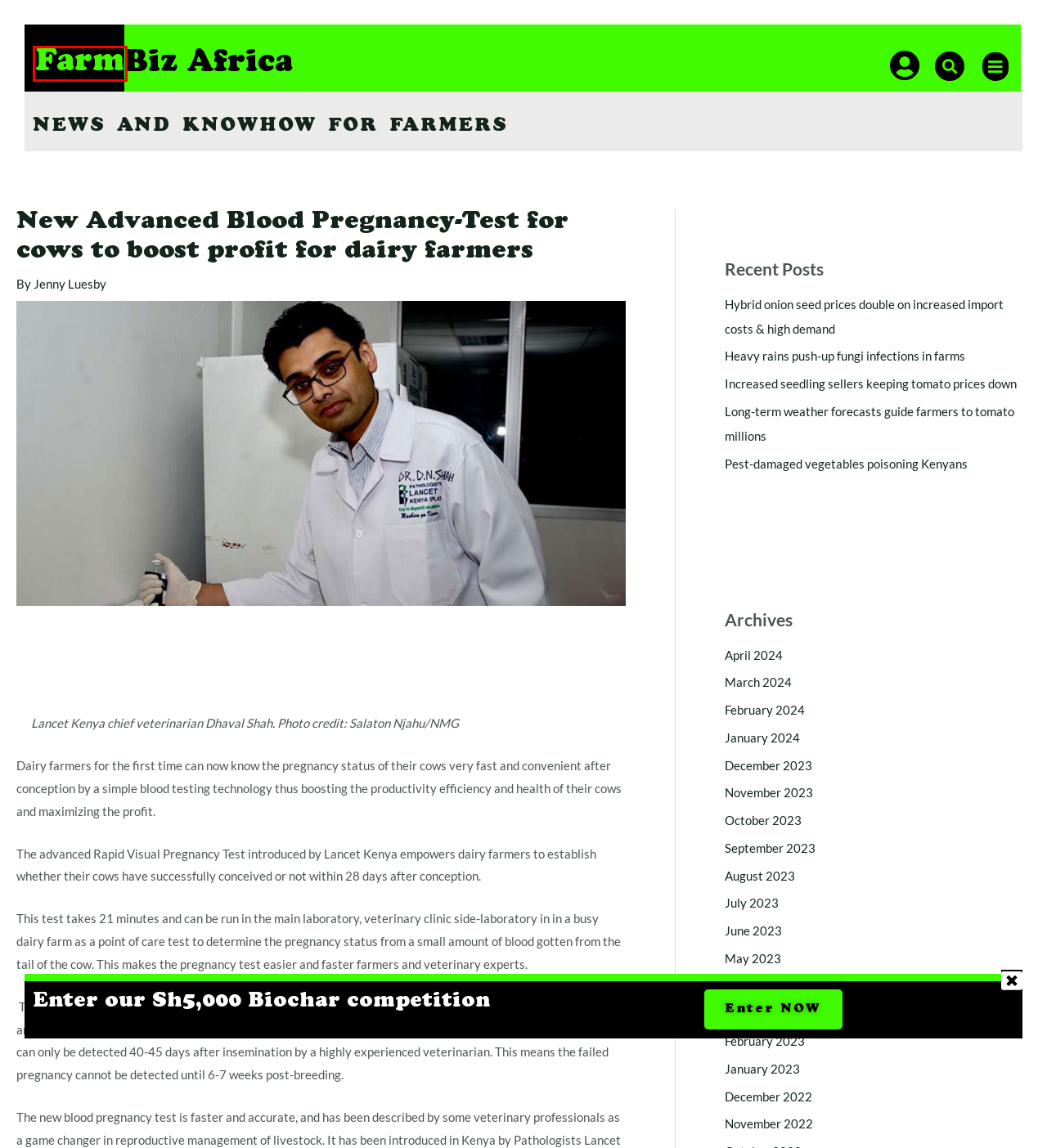Observe the provided screenshot of a webpage that has a red rectangle bounding box. Determine the webpage description that best matches the new webpage after clicking the element inside the red bounding box. Here are the candidates:
A. May 2023 - News and knowhow for farmers
B. July 2023 - News and knowhow for farmers
C. February 2023 - News and knowhow for farmers
D. December 2022 - News and knowhow for farmers
E. January 2023 - News and knowhow for farmers
F. Home - News and knowhow for farmers
G. Jenny Luesby, Author at News and knowhow for farmers
H. Pest-damaged vegetables poisoning Kenyans - News and knowhow for farmers

F